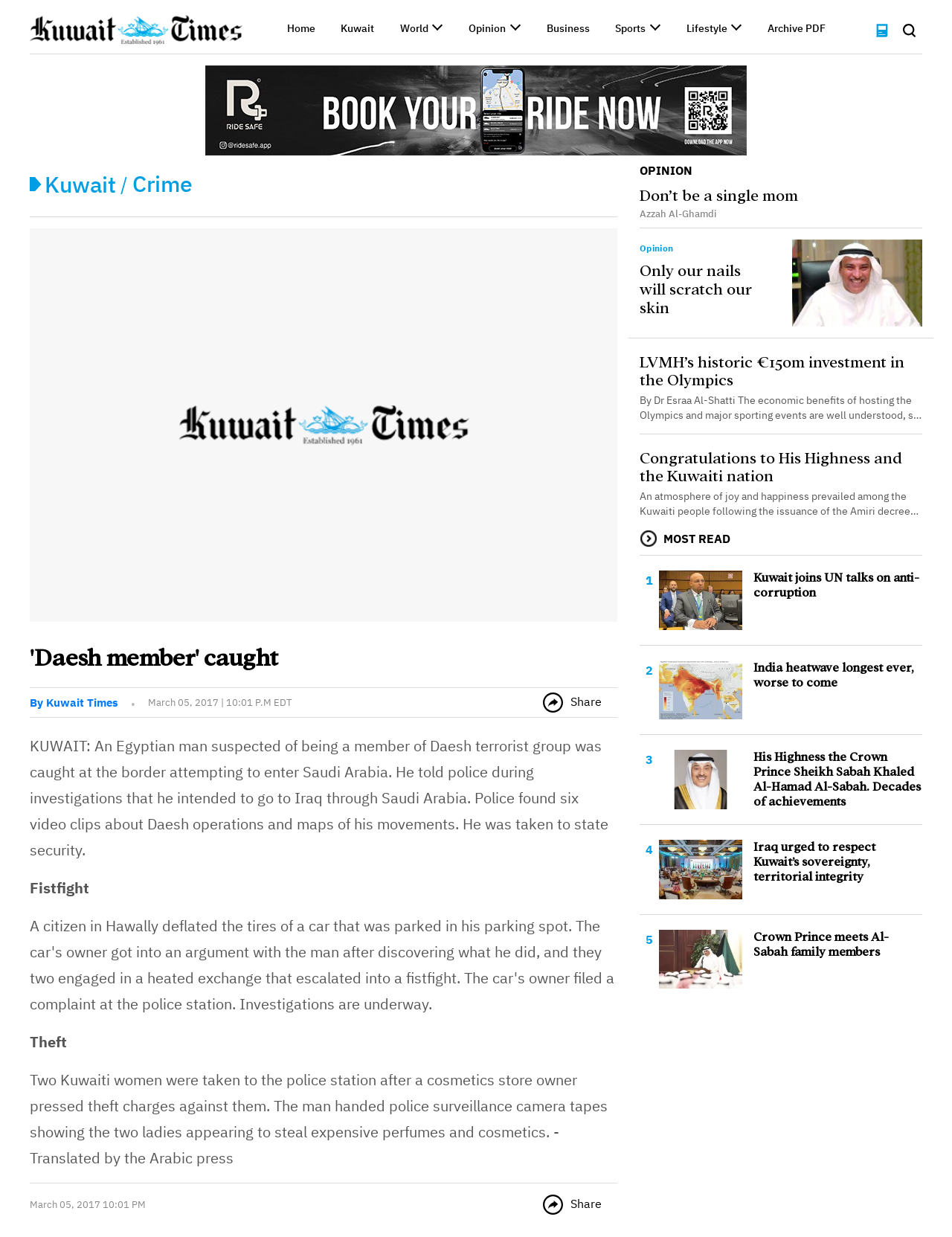Analyze the image and provide a detailed answer to the question: What is the time format used in the webpage?

The webpage displays a time format 'March 05, 2017 | 10:01 P.M', which indicates that the time format used in the webpage is 12-hour format with A.M./P.M. notation.